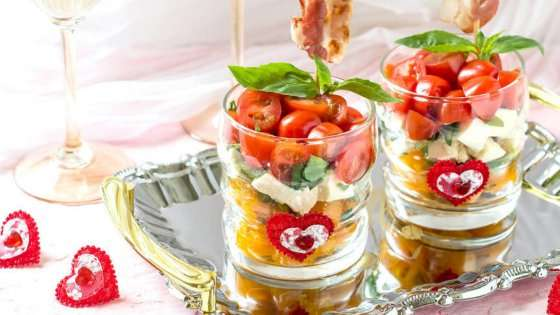Using the elements shown in the image, answer the question comprehensively: What is the material of the tray holding the glasses?

The caption describes the tray as 'reflective silver', which indicates that the material of the tray is silver.